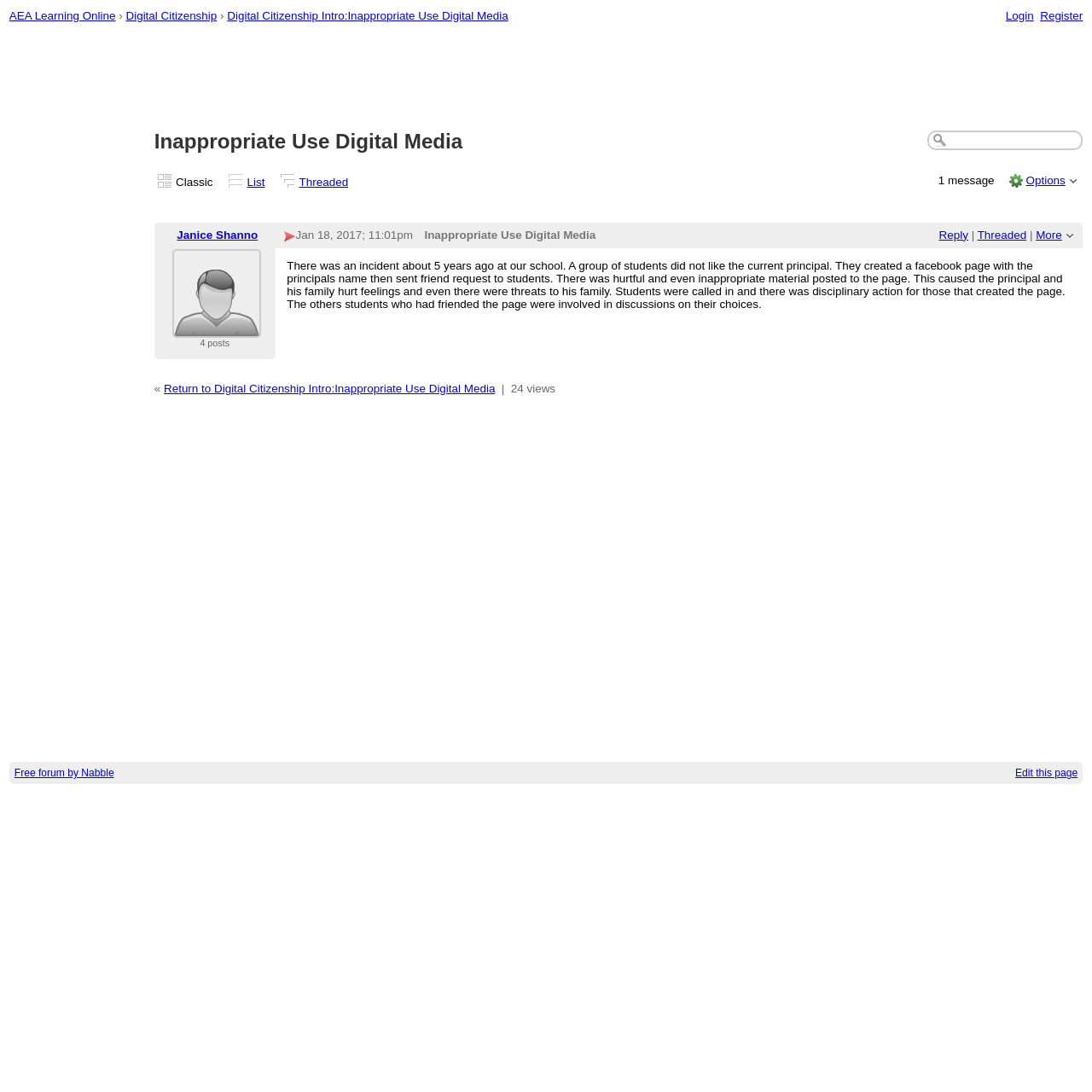Can you find the bounding box coordinates for the element that needs to be clicked to execute this instruction: "Edit this page"? The coordinates should be given as four float numbers between 0 and 1, i.e., [left, top, right, bottom].

[0.93, 0.703, 0.987, 0.713]